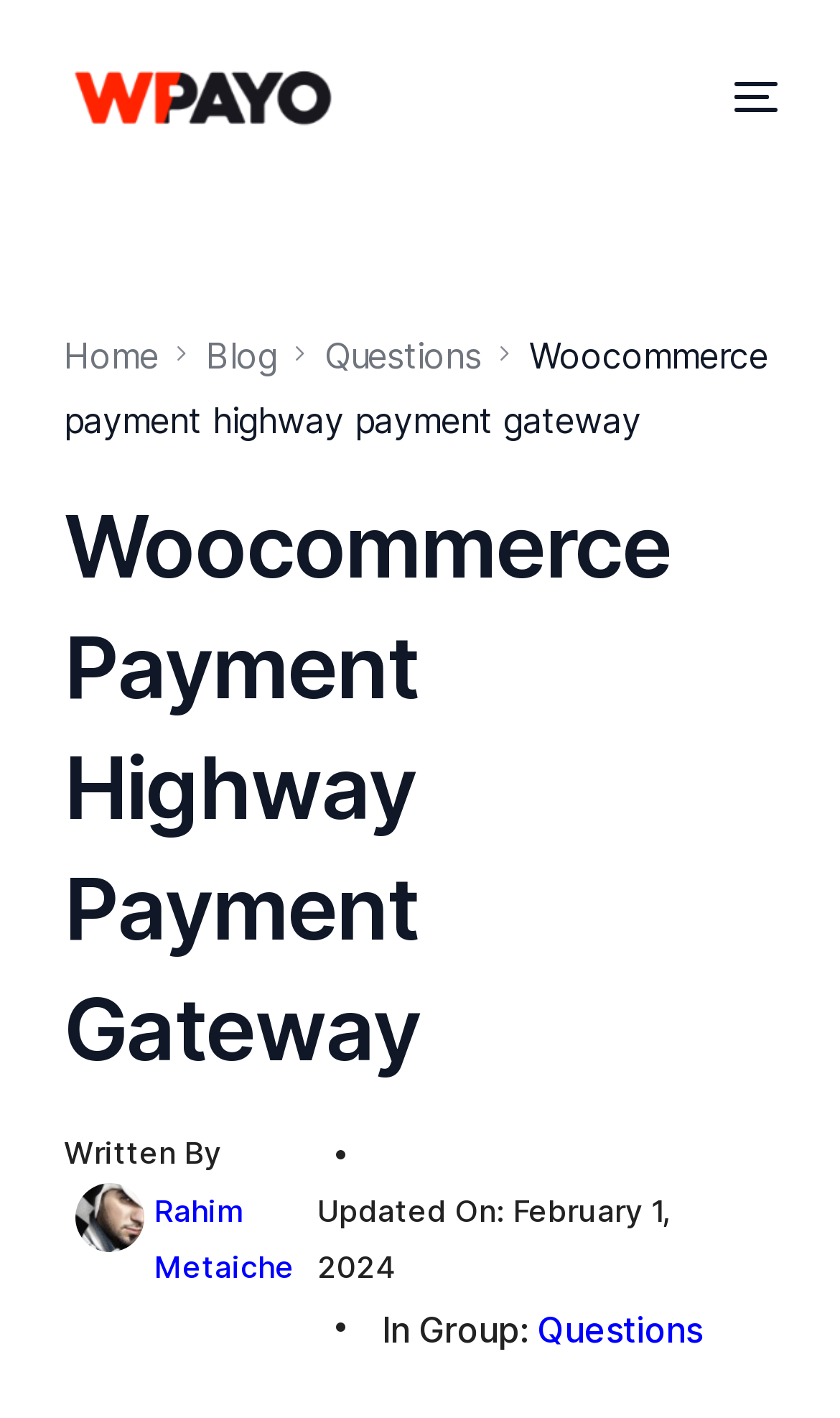Please identify the bounding box coordinates of the area that needs to be clicked to fulfill the following instruction: "Read the blog."

[0.245, 0.236, 0.329, 0.266]